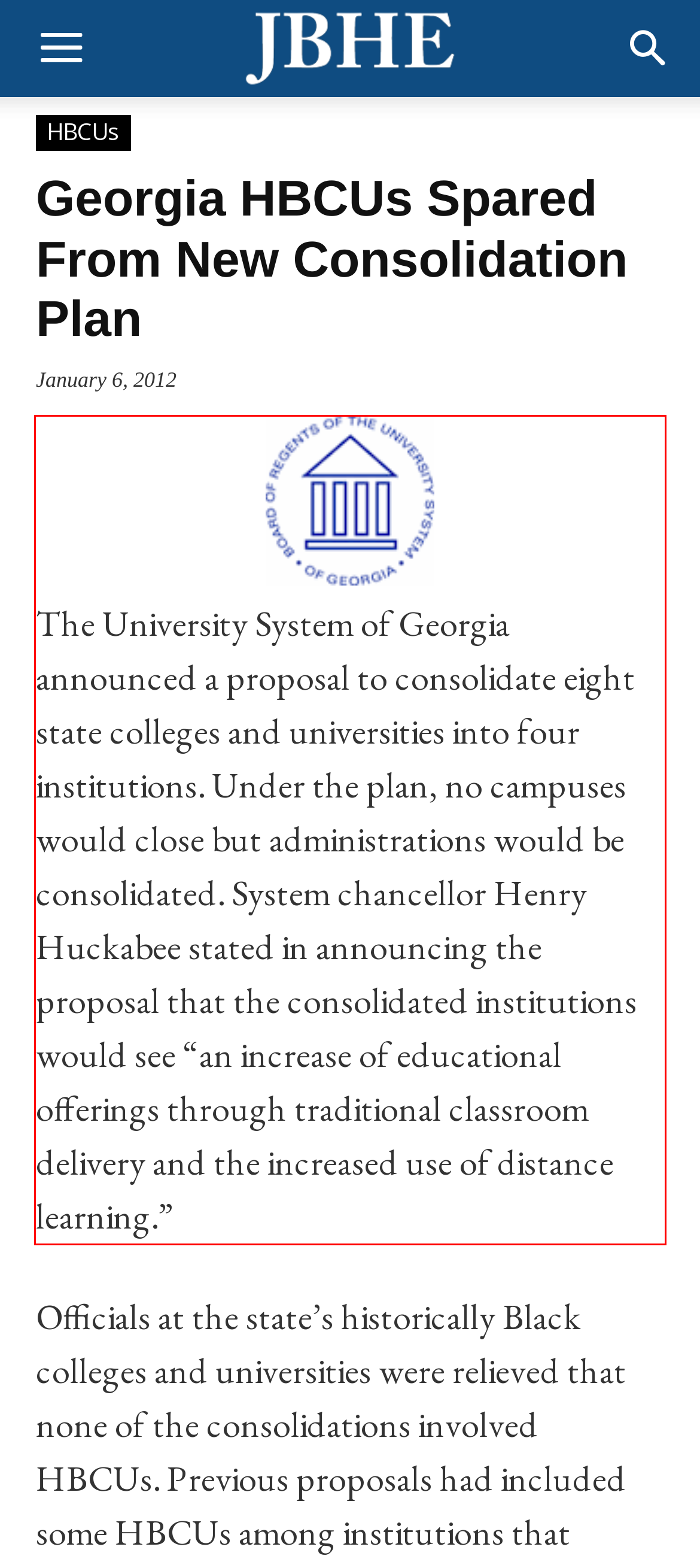Using the provided screenshot of a webpage, recognize and generate the text found within the red rectangle bounding box.

The University System of Georgia announced a proposal to consolidate eight state colleges and universities into four institutions. Under the plan, no campuses would close but administrations would be consolidated. System chancellor Henry Huckabee stated in announcing the proposal that the consolidated institutions would see “an increase of educational offerings through traditional classroom delivery and the increased use of distance learning.”